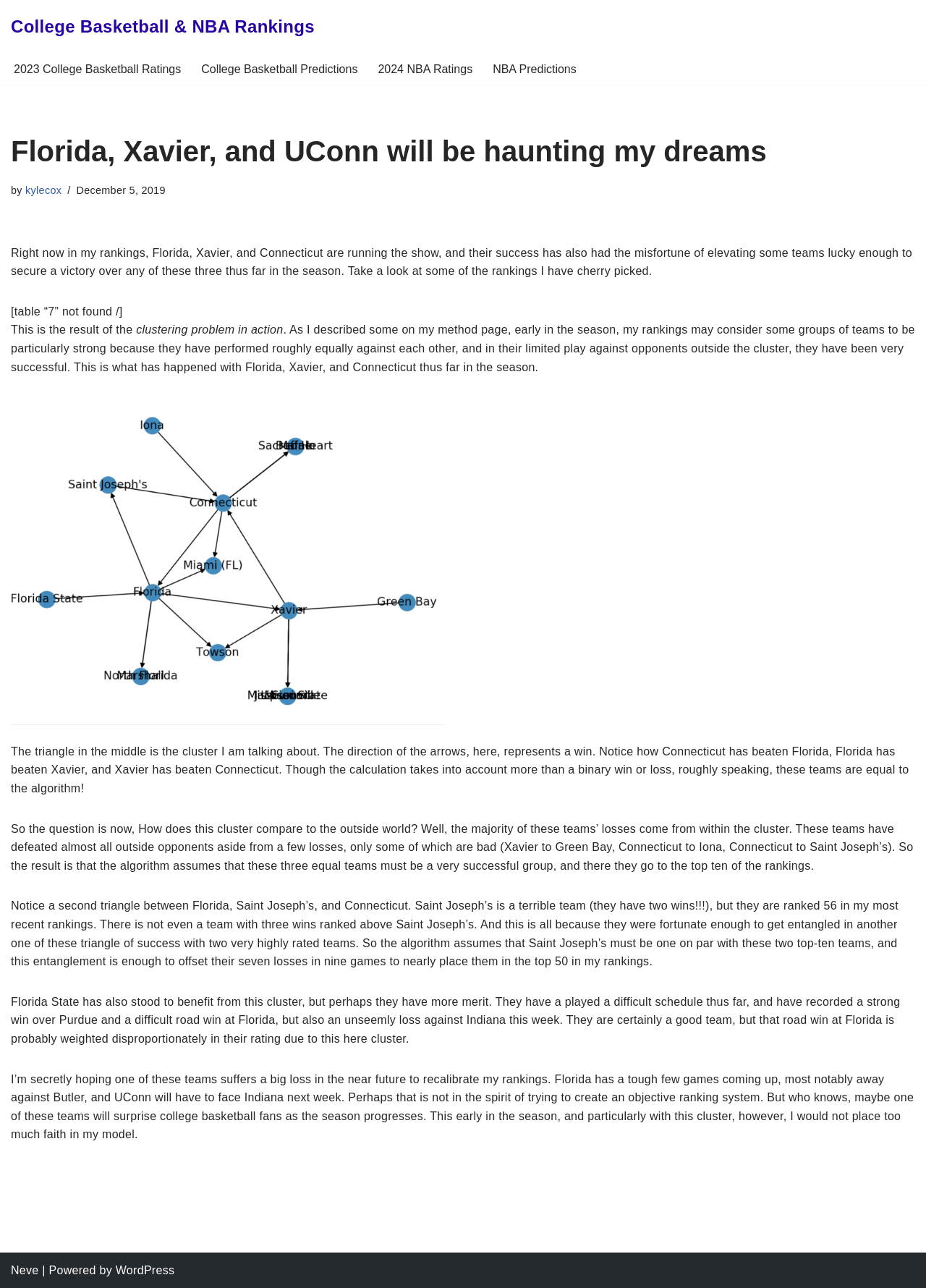Please identify the bounding box coordinates of the element that needs to be clicked to perform the following instruction: "Visit Geopath.org".

None